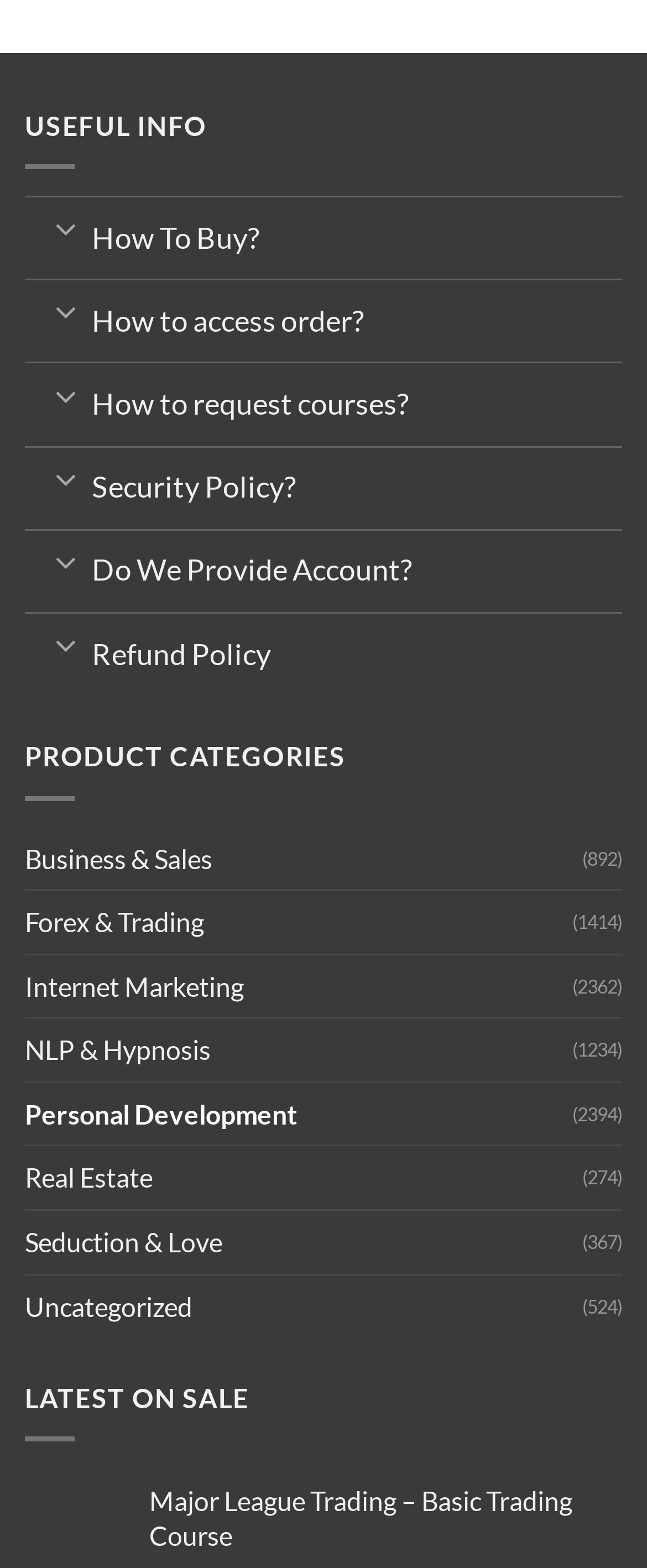Extract the bounding box coordinates of the UI element described: "NLP & Hypnosis". Provide the coordinates in the format [left, top, right, bottom] with values ranging from 0 to 1.

[0.038, 0.65, 0.885, 0.69]